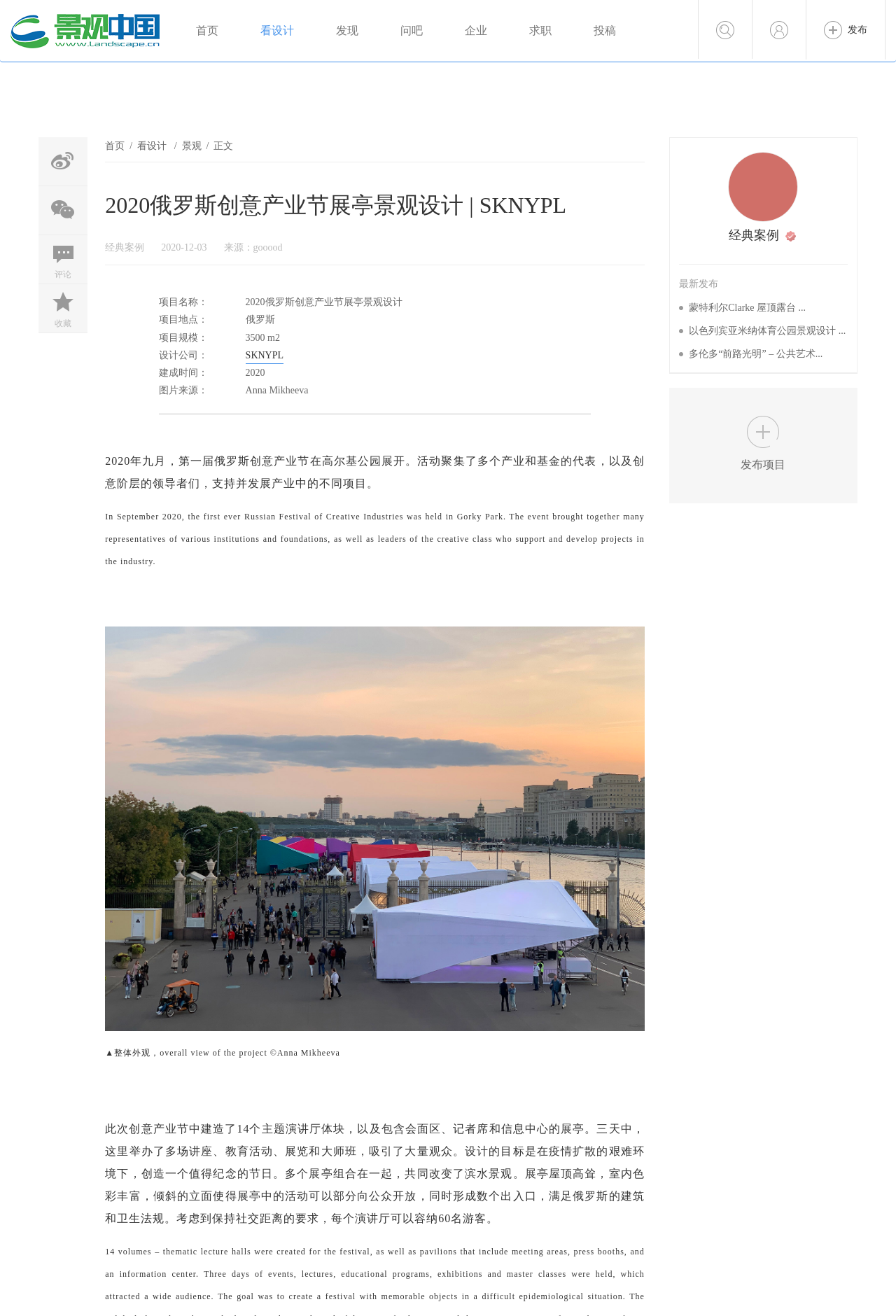Can you specify the bounding box coordinates of the area that needs to be clicked to fulfill the following instruction: "Submit a new project"?

[0.747, 0.295, 0.957, 0.382]